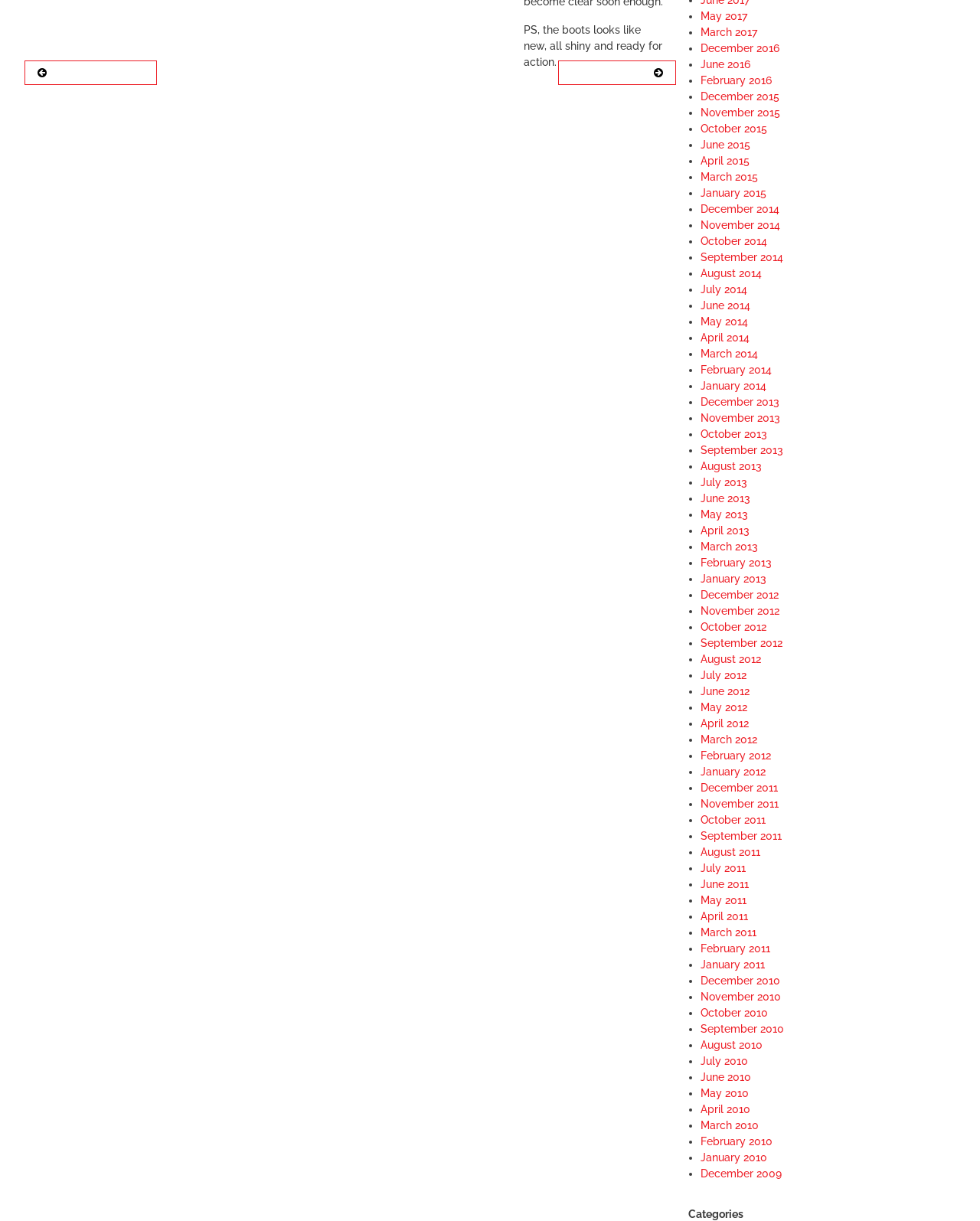Bounding box coordinates are to be given in the format (top-left x, top-left y, bottom-right x, bottom-right y). All values must be floating point numbers between 0 and 1. Provide the bounding box coordinate for the UI element described as: May 2014

[0.715, 0.258, 0.763, 0.268]